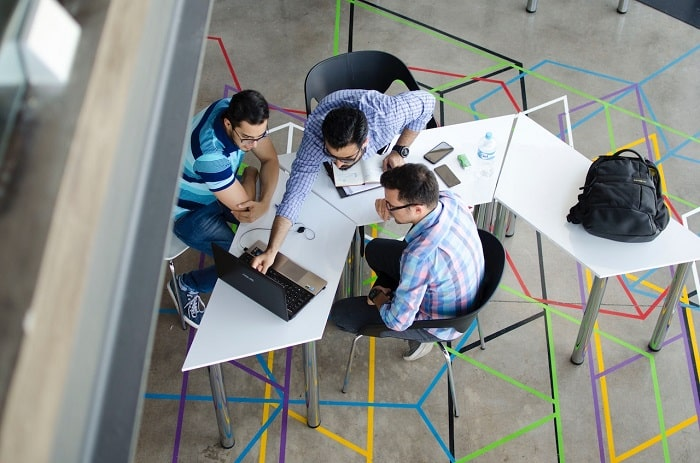What type of lines are on the floor?
Examine the webpage screenshot and provide an in-depth answer to the question.

The caption describes the floor design as having 'vibrant, geometric lines', indicating that the lines on the floor are geometric in nature.